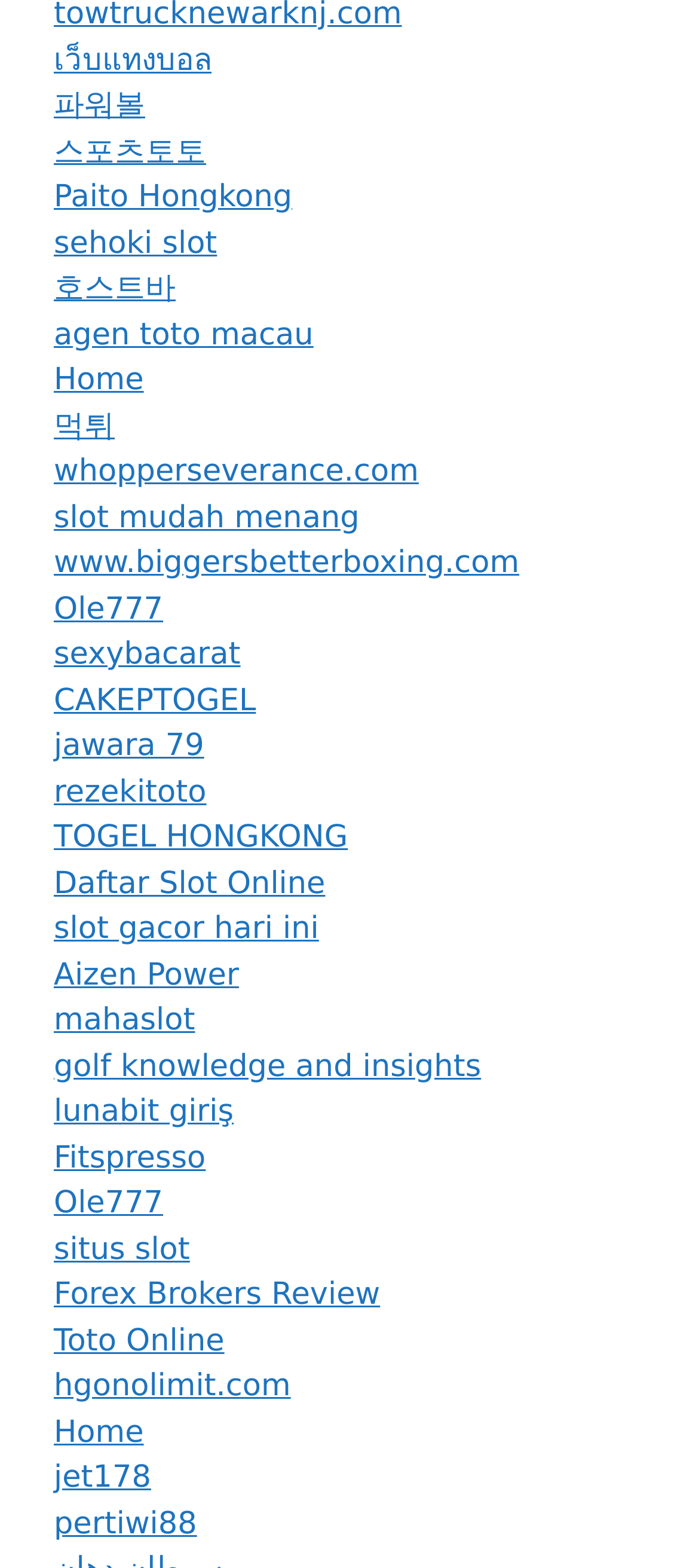Please give a short response to the question using one word or a phrase:
Is there a link to a website with a '.com' domain?

Yes